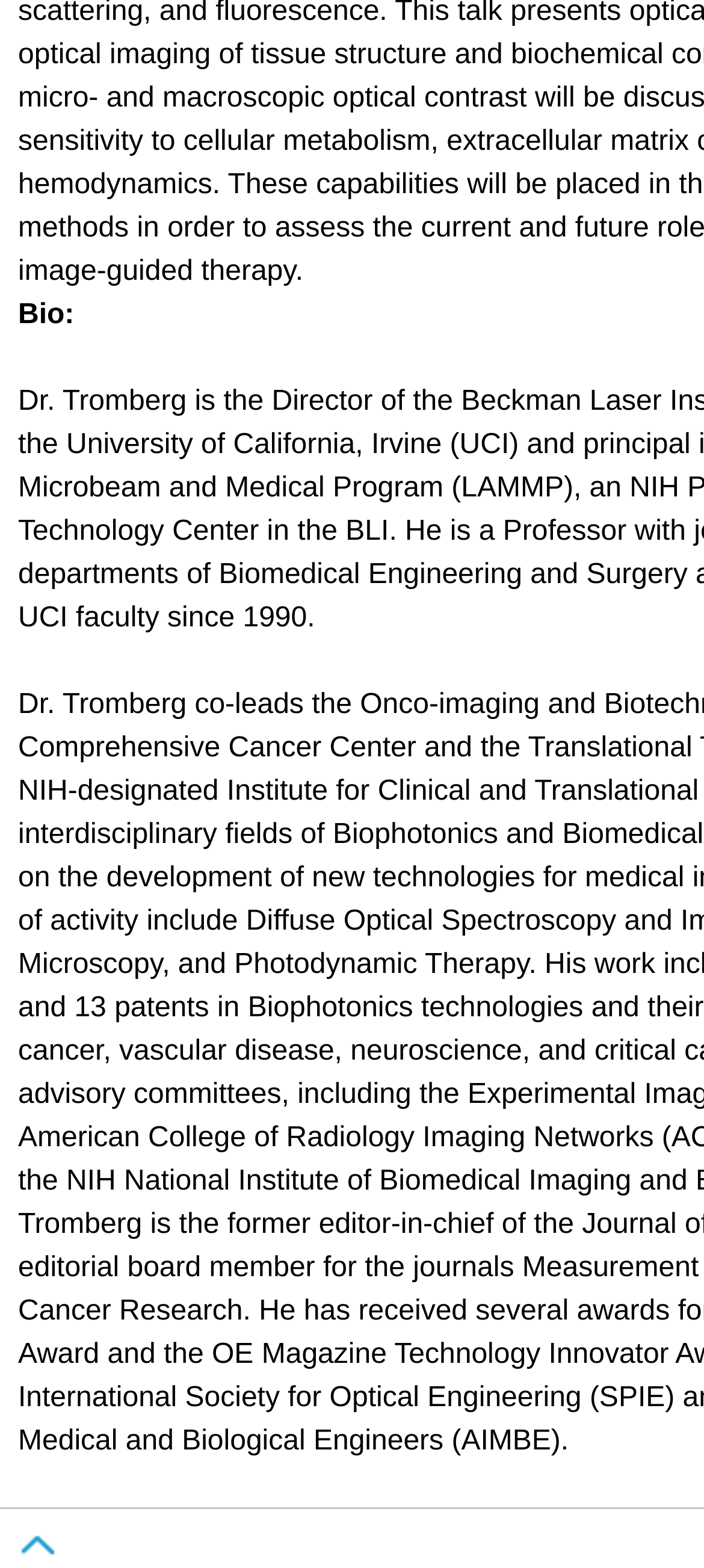Find and provide the bounding box coordinates for the UI element described here: "alt="Top of page"". The coordinates should be given as four float numbers between 0 and 1: [left, top, right, bottom].

[0.026, 0.977, 0.082, 0.997]